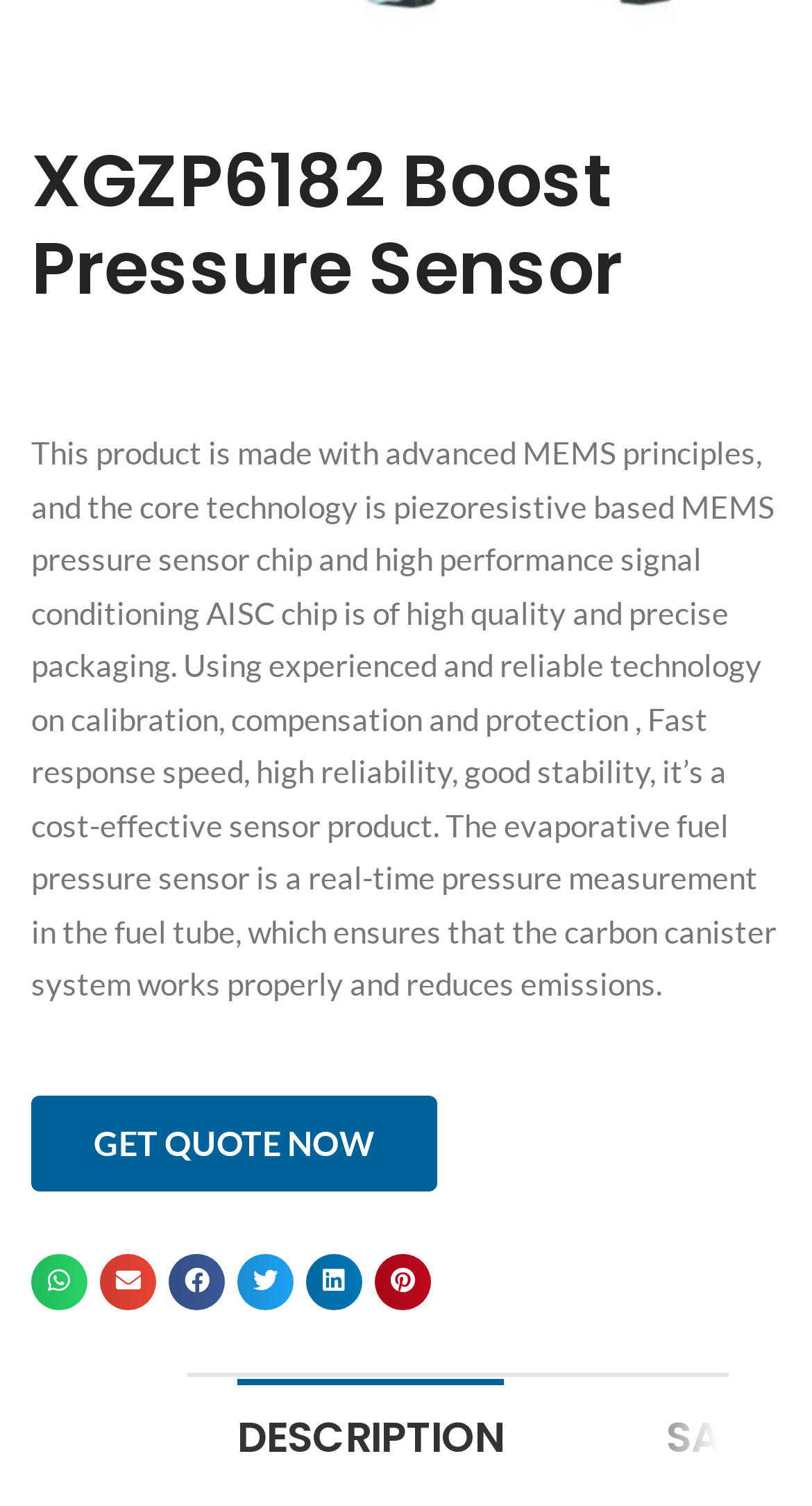How many social media sharing options are available?
Using the image, elaborate on the answer with as much detail as possible.

There are six social media sharing options available, including Share on whatsapp, Share on email, Share on facebook, Share on twitter, Share on linkedin, and Share on pinterest, which are represented by generic elements with distinct bounding box coordinates.